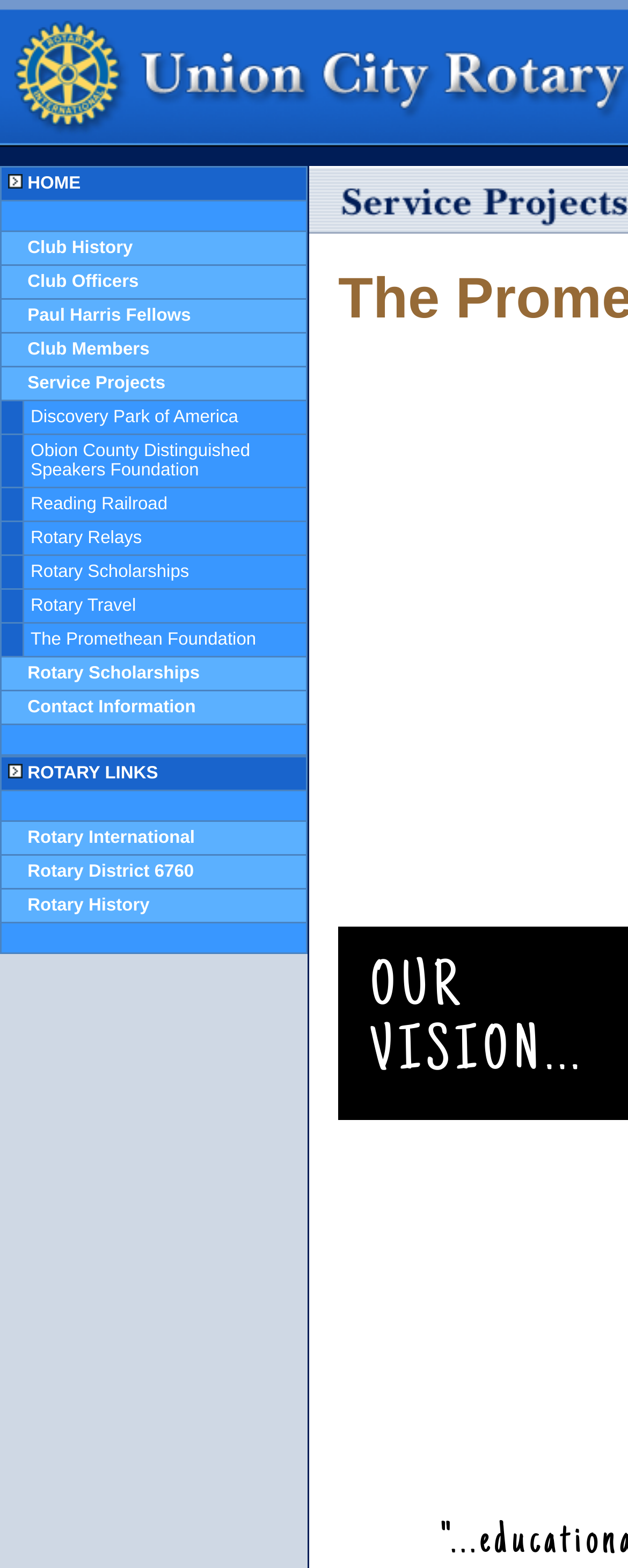Predict the bounding box coordinates of the area that should be clicked to accomplish the following instruction: "Learn about The Promethean Foundation". The bounding box coordinates should consist of four float numbers between 0 and 1, i.e., [left, top, right, bottom].

[0.049, 0.402, 0.408, 0.414]